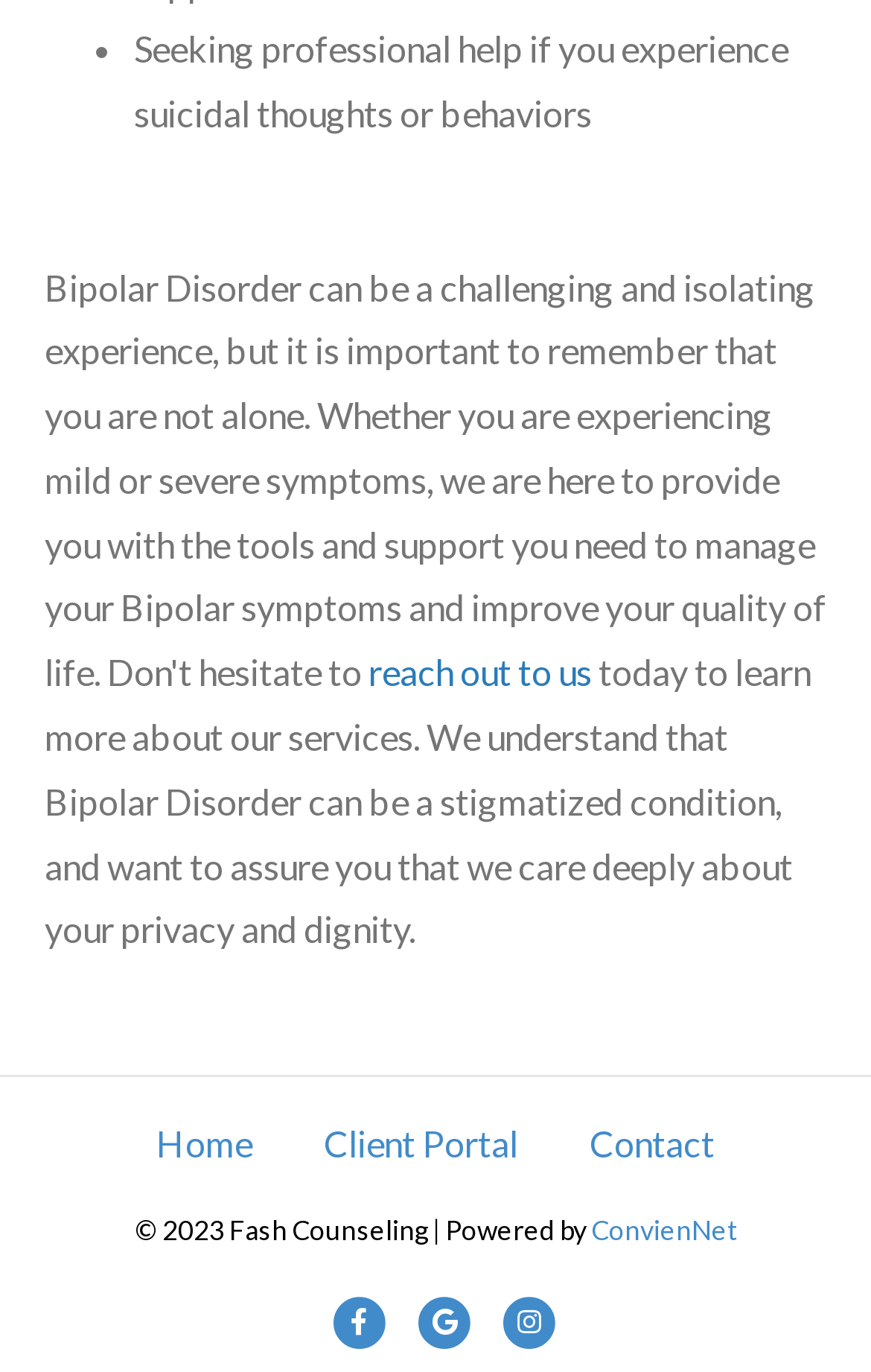Find and provide the bounding box coordinates for the UI element described with: "Home".

[0.141, 0.818, 0.328, 0.867]